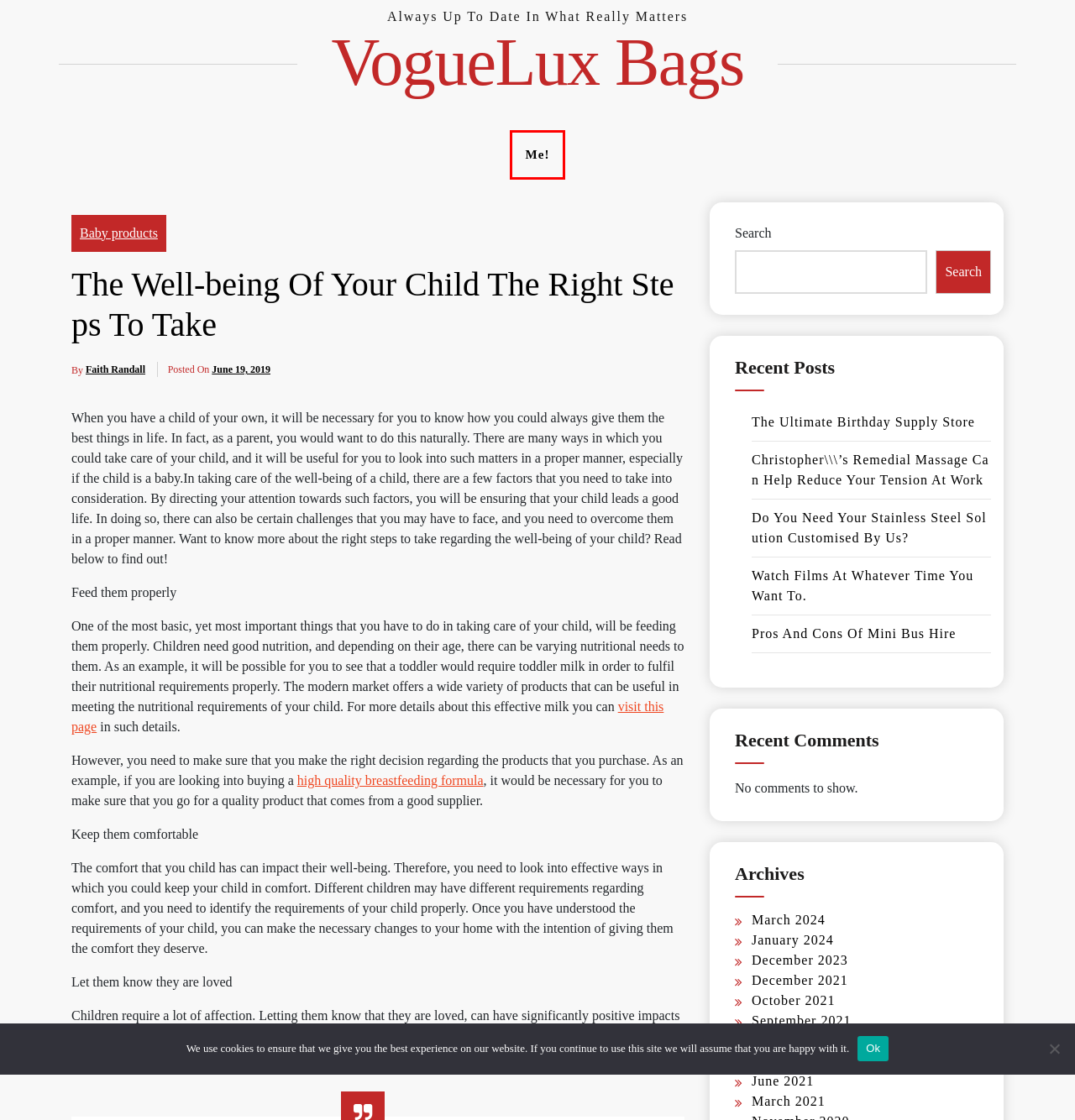Look at the given screenshot of a webpage with a red rectangle bounding box around a UI element. Pick the description that best matches the new webpage after clicking the element highlighted. The descriptions are:
A. Do You Need Your Stainless Steel Solution Customised By Us? - VogueLux Bags
B. December 2021 - VogueLux Bags
C. Me! - VogueLux Bags
D. June 2021 - VogueLux Bags
E. VogueLux Bags - Always up to date in what really matters
F. The Ultimate Birthday Supply Store - VogueLux Bags
G. August 2021 - VogueLux Bags
H. Watch Films At Whatever Time You Want To. - VogueLux Bags

C